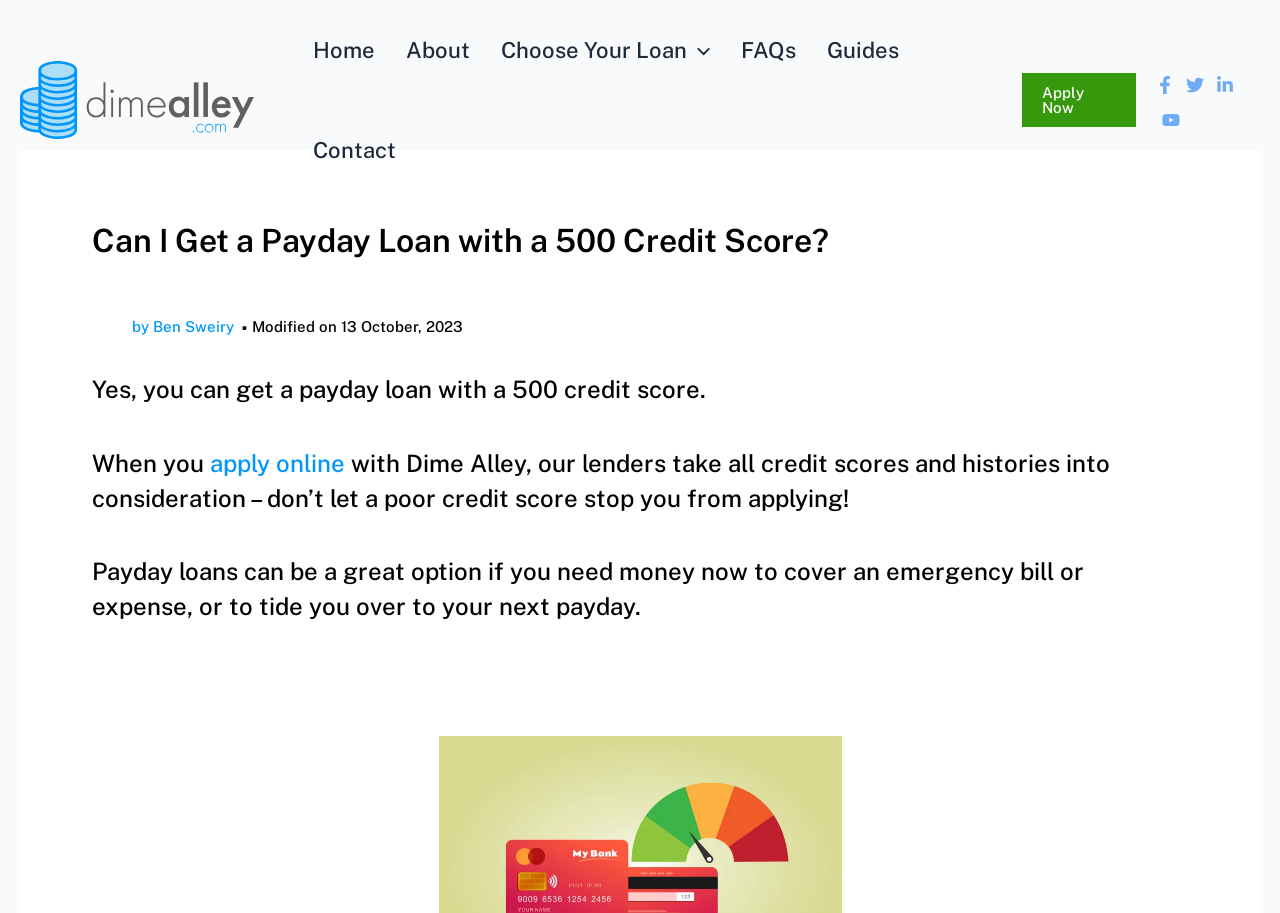Identify the bounding box coordinates for the region to click in order to carry out this instruction: "Navigate to Home". Provide the coordinates using four float numbers between 0 and 1, formatted as [left, top, right, bottom].

[0.233, 0.0, 0.305, 0.11]